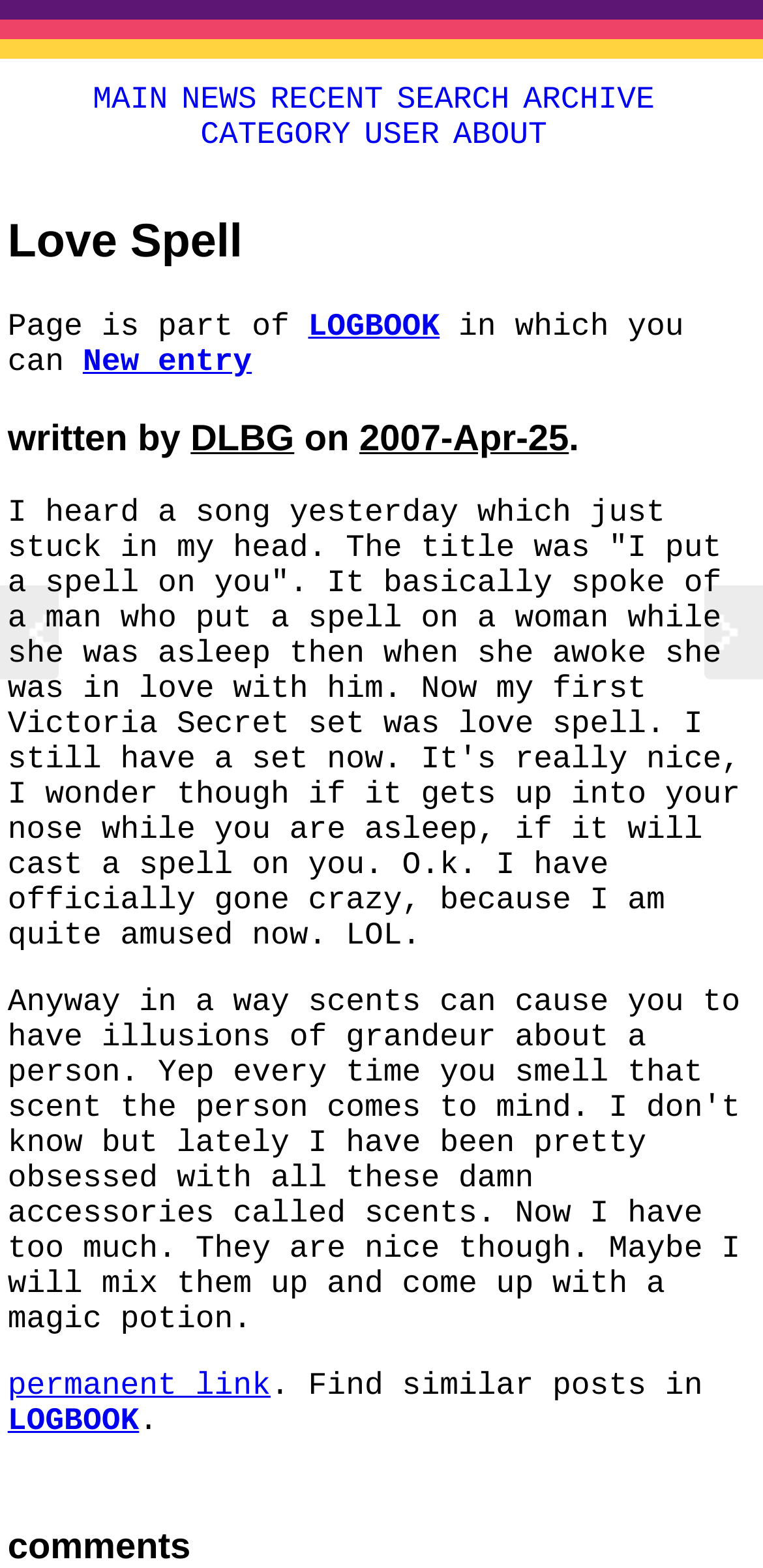Identify the coordinates of the bounding box for the element that must be clicked to accomplish the instruction: "view user profile".

[0.475, 0.074, 0.578, 0.099]